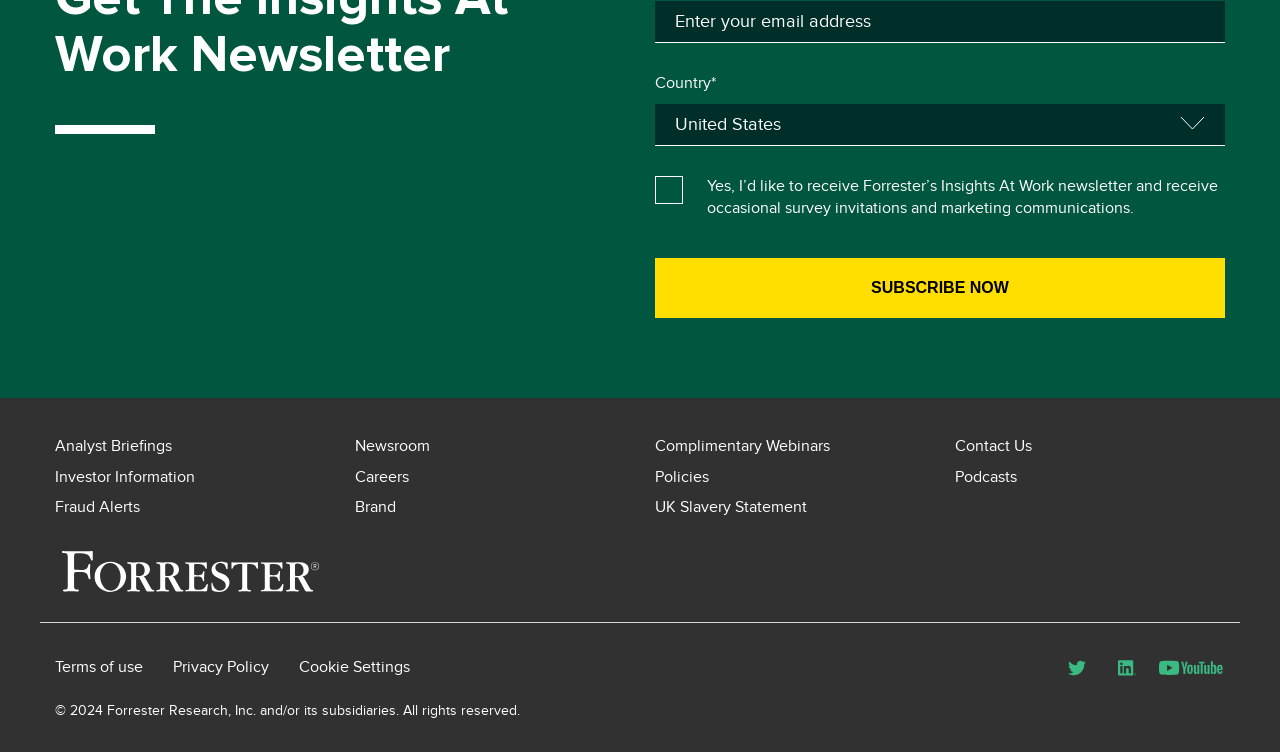How many social media links are there at the bottom of the webpage?
Respond with a short answer, either a single word or a phrase, based on the image.

3